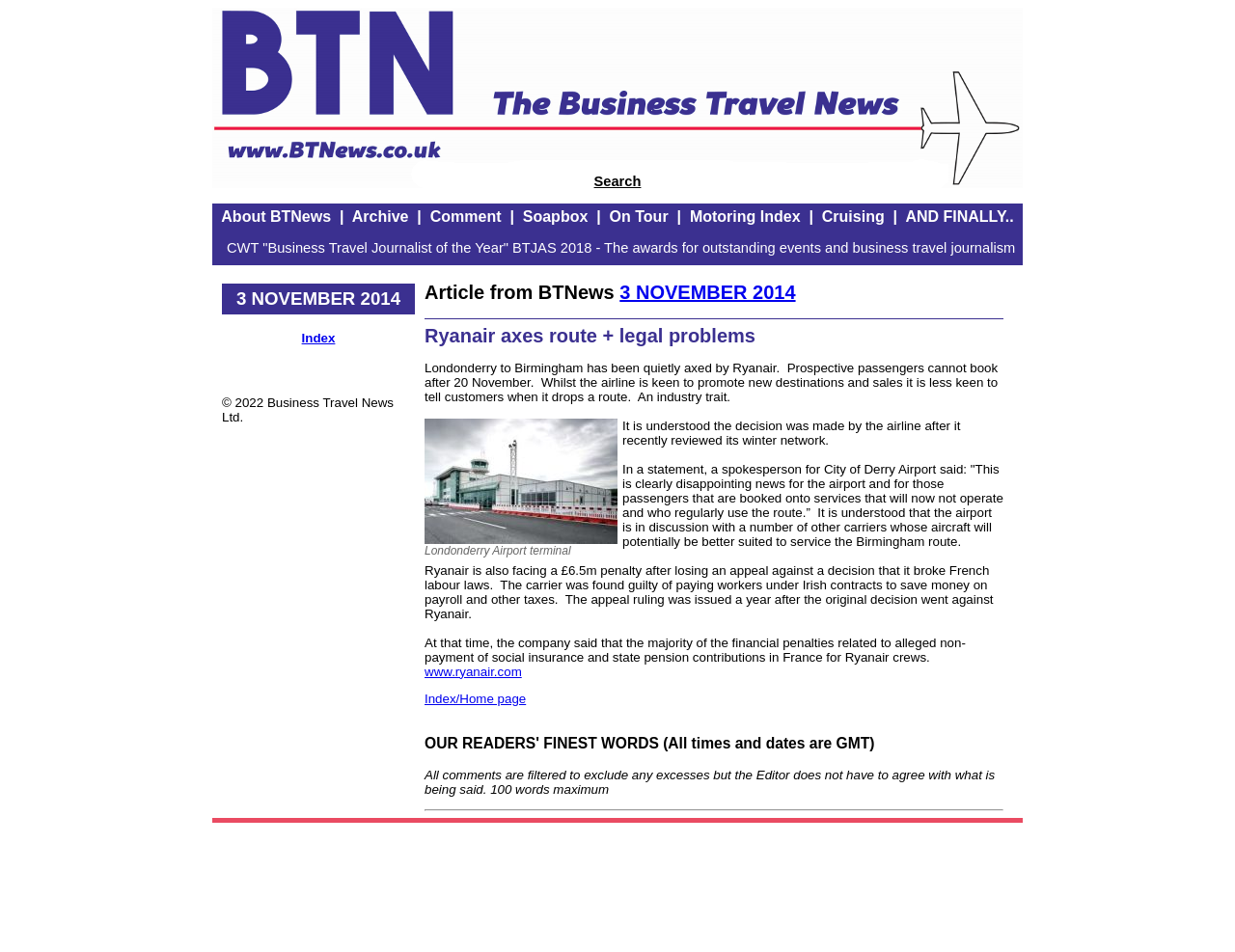Look at the image and give a detailed response to the following question: What is the date of the article?

I found the date of the article by looking at the heading 'Article from BTNews 3 NOVEMBER 2014' and also the static text '3 NOVEMBER 2014' which is located near the top of the webpage.